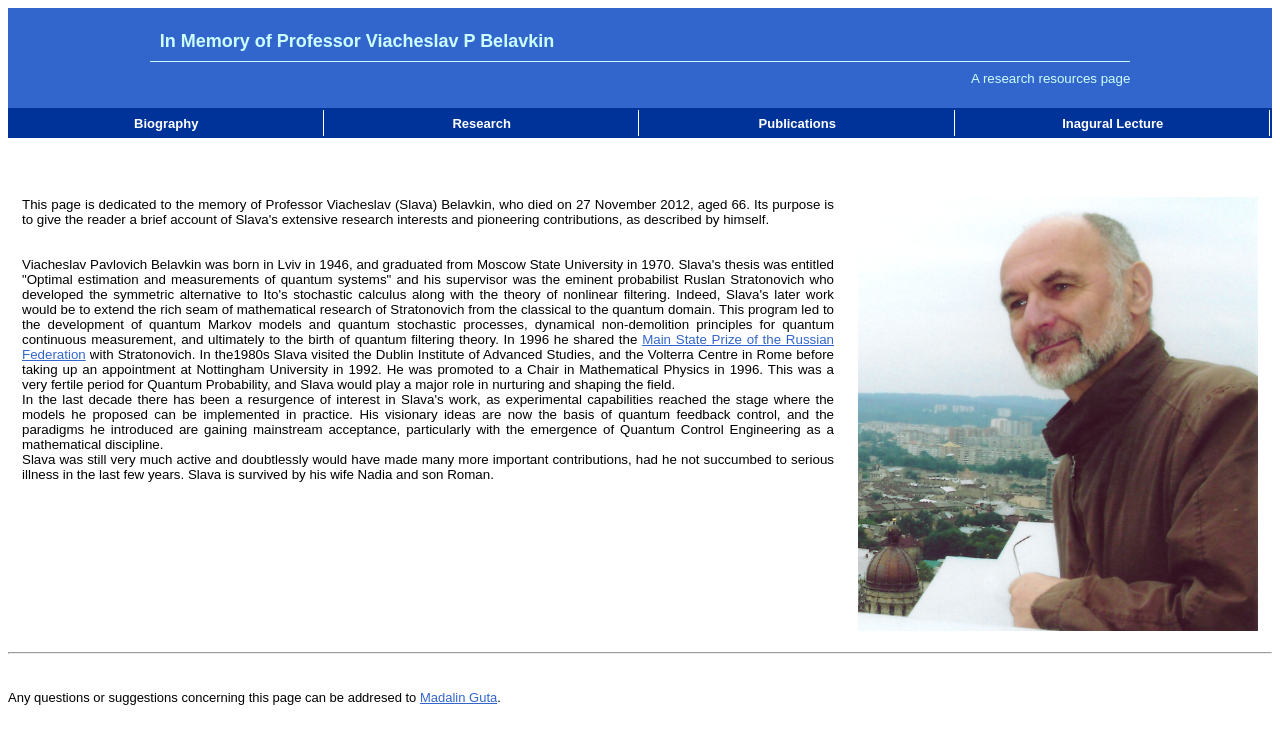Write an elaborate caption that captures the essence of the webpage.

This webpage is a tribute to Professor Viacheslav P. Belavkin, a renowned researcher in mathematical physics. At the top of the page, there is a title "In Memory of Professor Viacheslav P. Belavkin" followed by a horizontal separator. Below the title, there are four tabs labeled "Biography", "Research", "Publications", and "Inaugural Lecture", which are evenly spaced and take up about half of the page's width.

The main content of the page is a biographical article about Professor Belavkin, which occupies most of the page's area. The article is divided into several paragraphs, describing his life, research interests, and achievements. There are two links embedded in the text, one pointing to the "Main State Prize of the Russian Federation" and another not specified. The text is written in a formal and academic tone, highlighting Professor Belavkin's contributions to the field of quantum probability and his legacy.

To the right of the article, there is a large image that takes up about a third of the page's width. The image is not described, but it is likely a portrait of Professor Belavkin.

At the bottom of the page, there is a horizontal separator, followed by a note that says "Any questions or suggestions concerning this page can be addressed to Madalin Guta", with a link to the person's name.